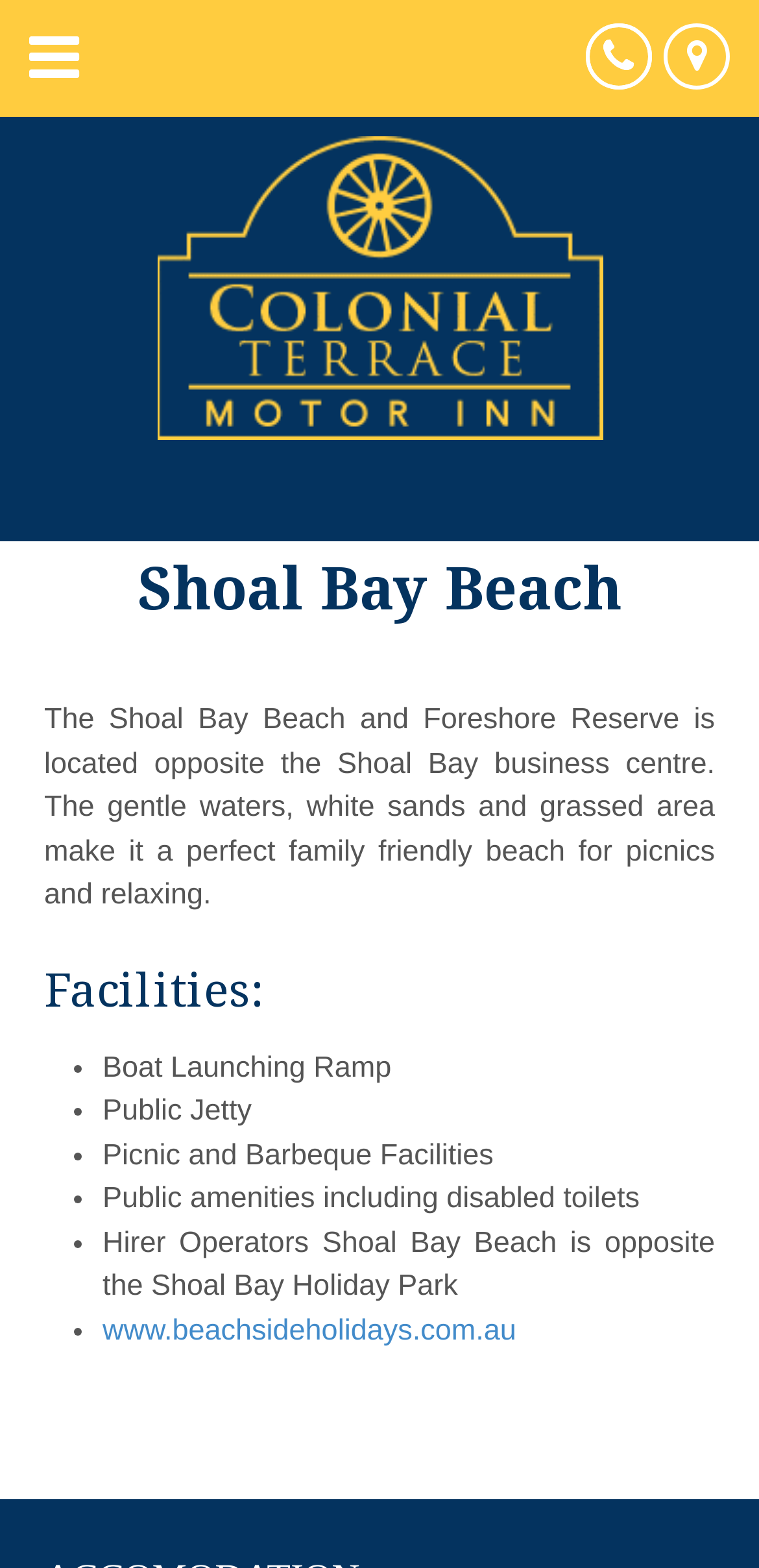Respond to the question below with a single word or phrase:
What is the phone number of the contact?

02 4987 2244